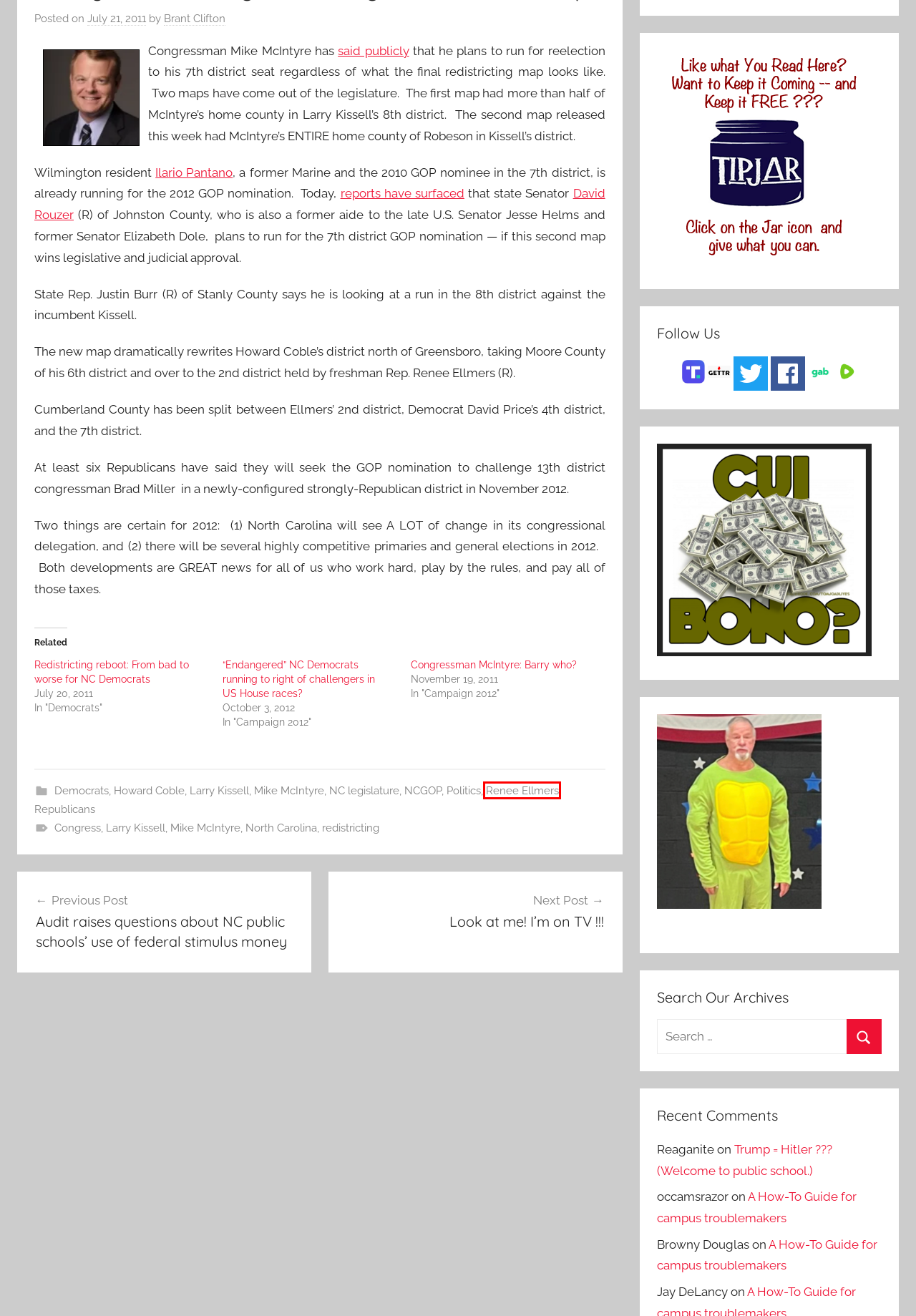You have a screenshot of a webpage with an element surrounded by a red bounding box. Choose the webpage description that best describes the new page after clicking the element inside the red bounding box. Here are the candidates:
A. Look at me! I’m on TV !!! – The Daily Haymaker
B. redistricting – The Daily Haymaker
C. Audit raises questions about NC public schools’ use of federal stimulus money – The Daily Haymaker
D. North Carolina – The Daily Haymaker
E. Brant Clifton – The Daily Haymaker
F. Renee Ellmers – The Daily Haymaker
G. Mike McIntyre – The Daily Haymaker
H. Politics – The Daily Haymaker

F